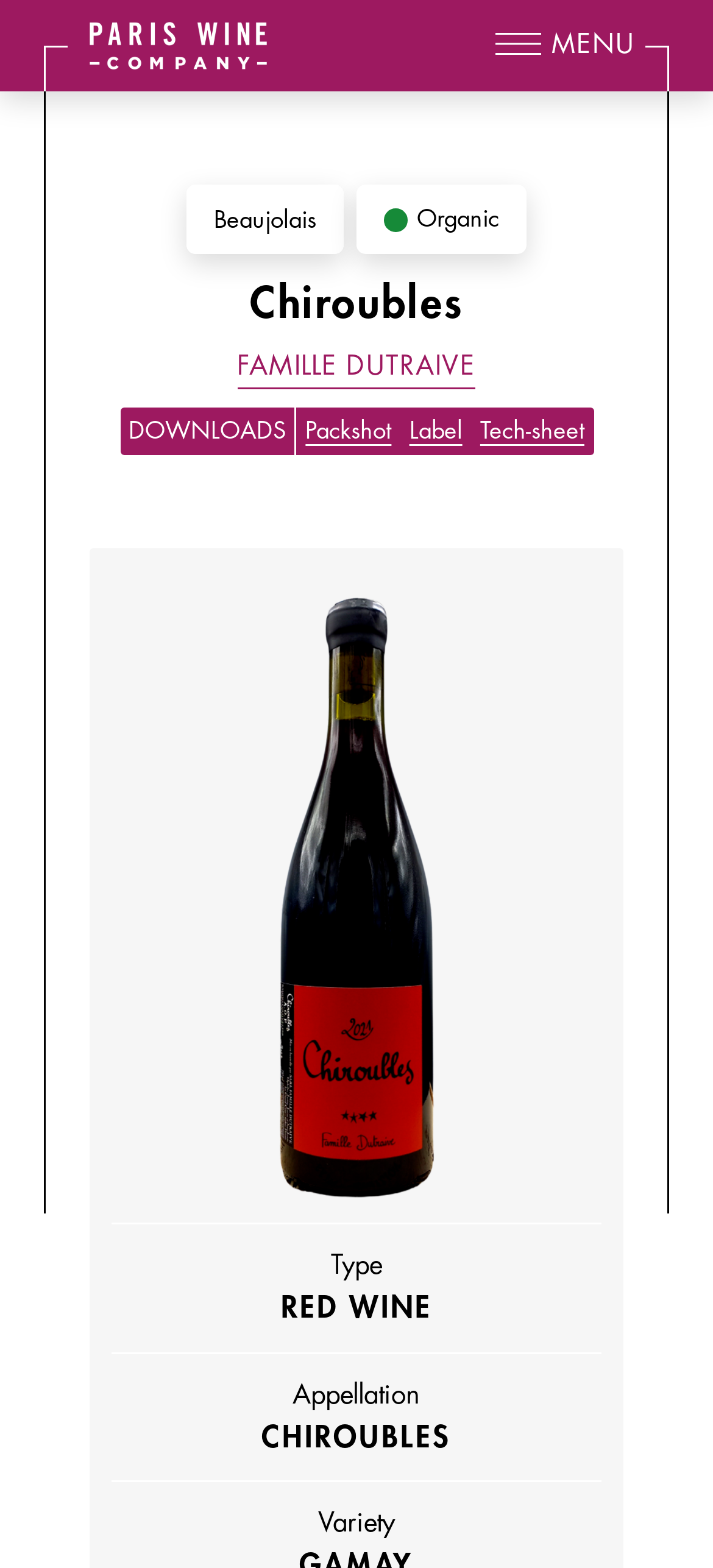What type of wine is Chiroubles? Analyze the screenshot and reply with just one word or a short phrase.

RED WINE